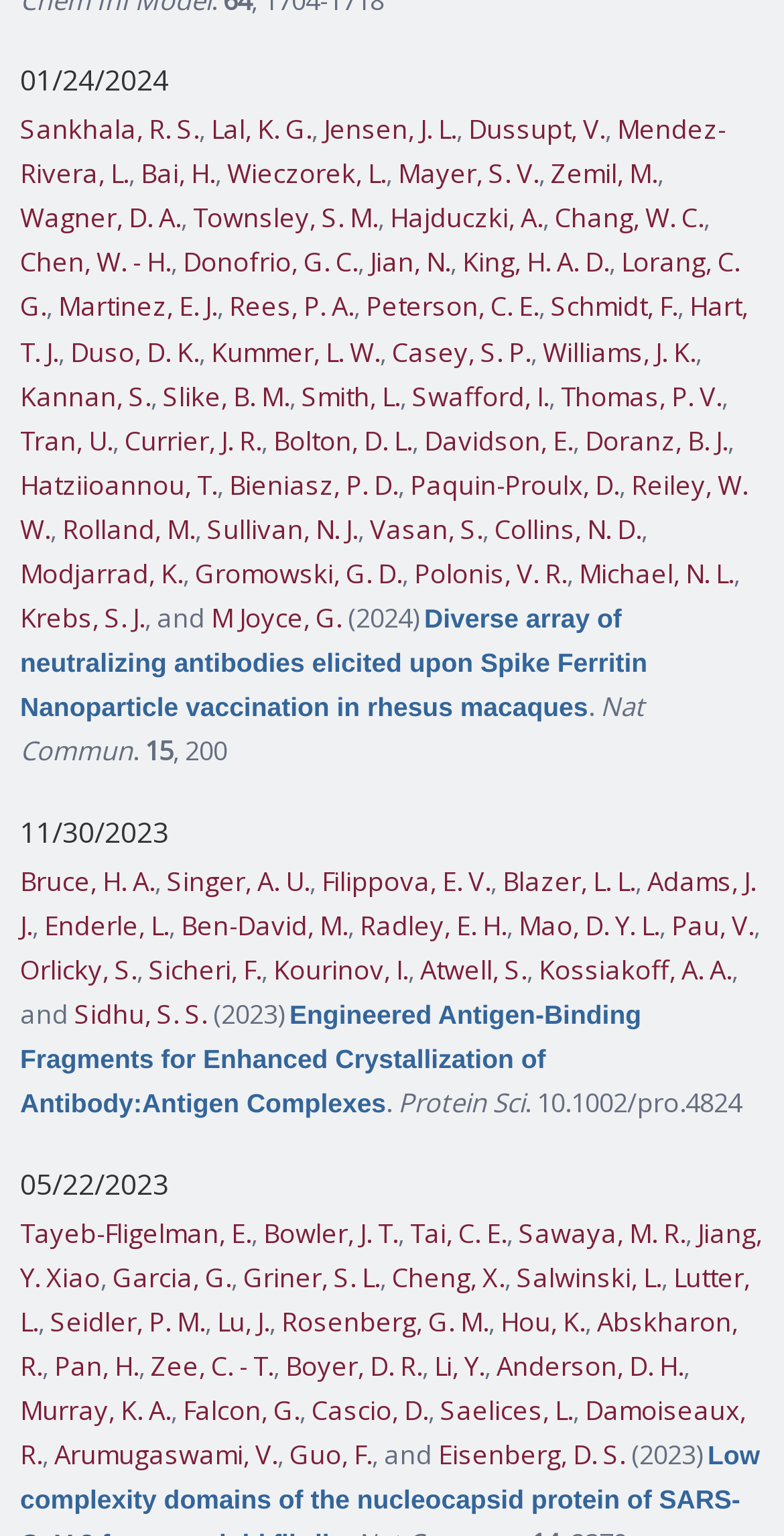Find the bounding box coordinates of the element to click in order to complete the given instruction: "Click on the link 'Bruce, H. A.'."

[0.026, 0.562, 0.197, 0.585]